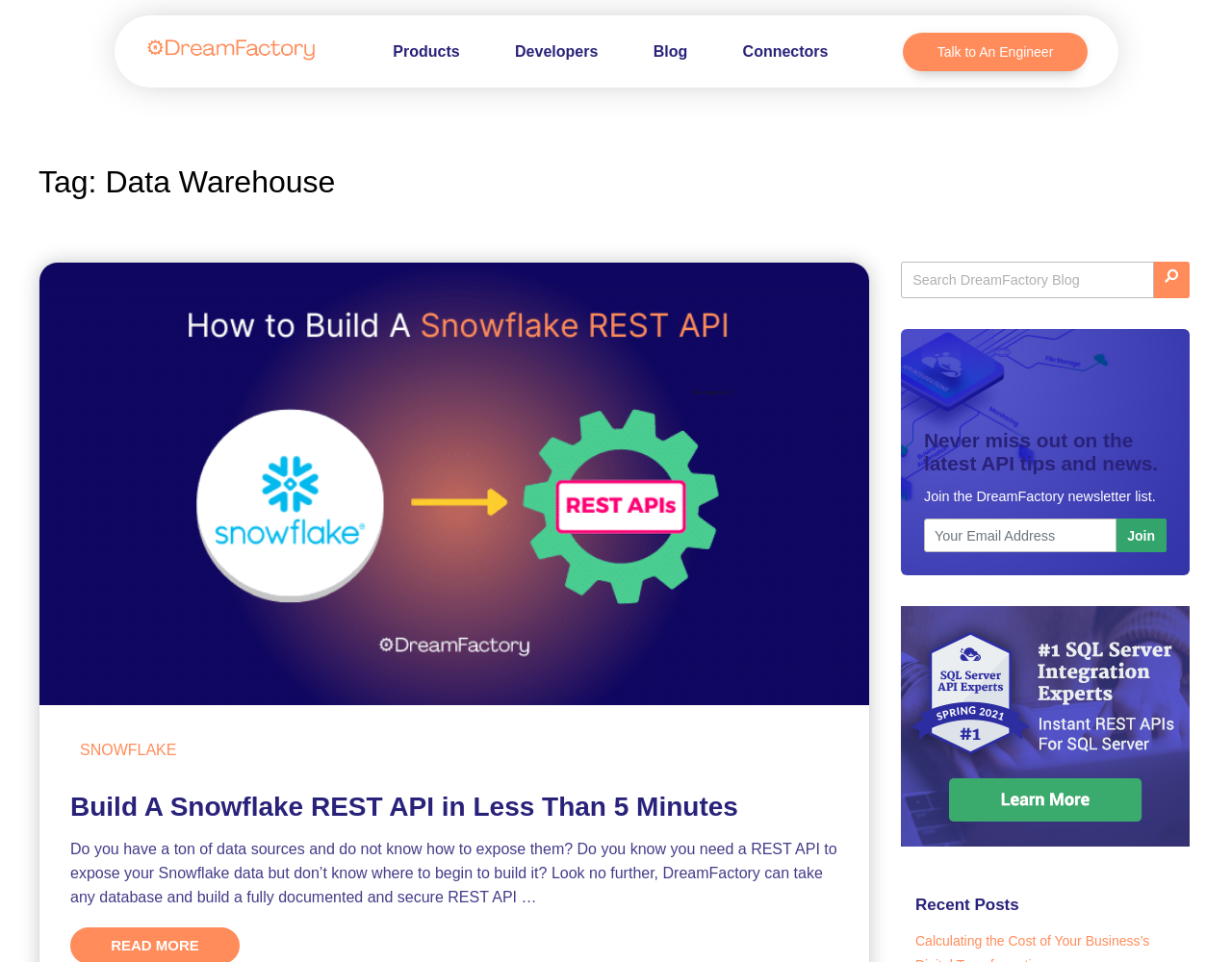Identify the bounding box coordinates for the element that needs to be clicked to fulfill this instruction: "Read the recent posts". Provide the coordinates in the format of four float numbers between 0 and 1: [left, top, right, bottom].

[0.731, 0.916, 0.966, 0.951]